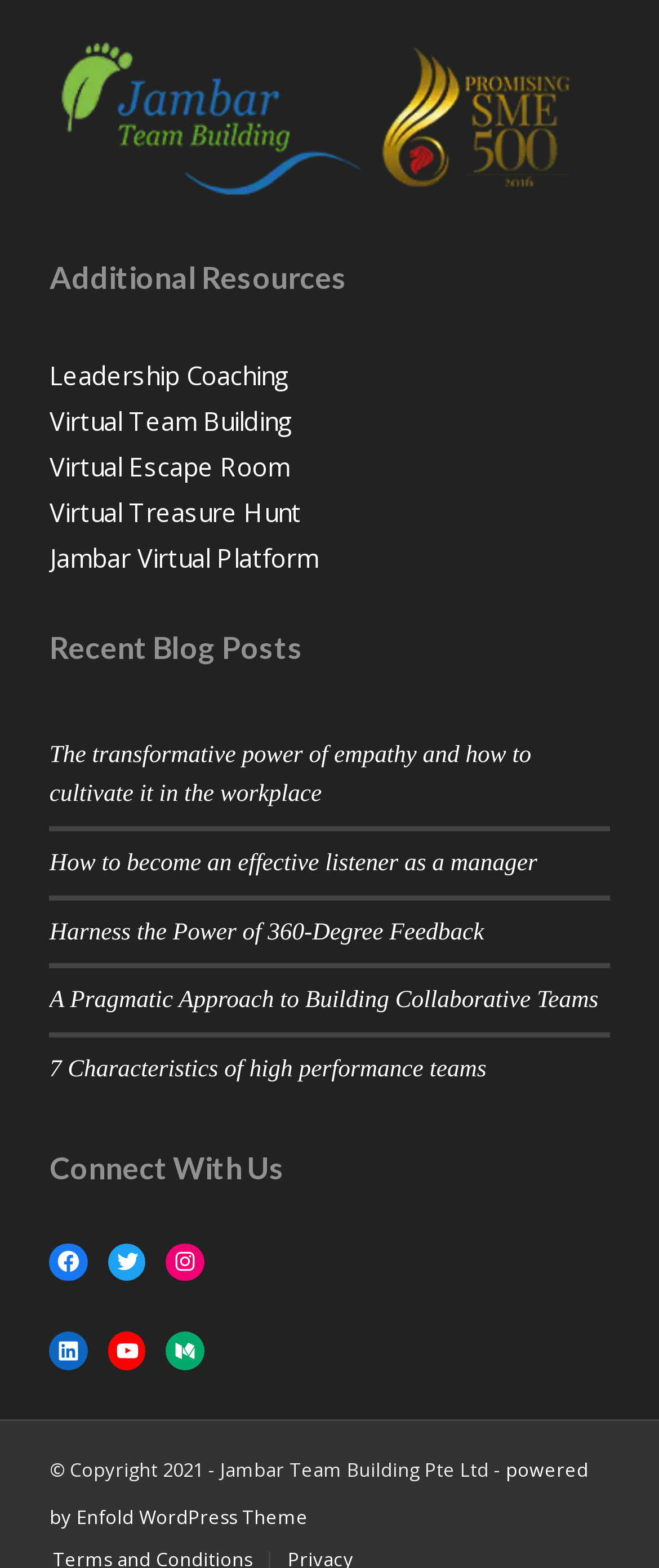Using the image as a reference, answer the following question in as much detail as possible:
How many resources are listed under 'Additional Resources'?

The webpage has a section titled 'Additional Resources' which lists five links to different resources, including 'Leadership Coaching', 'Virtual Team Building', 'Virtual Escape Room', 'Virtual Treasure Hunt', and 'Jambar Virtual Platform'.